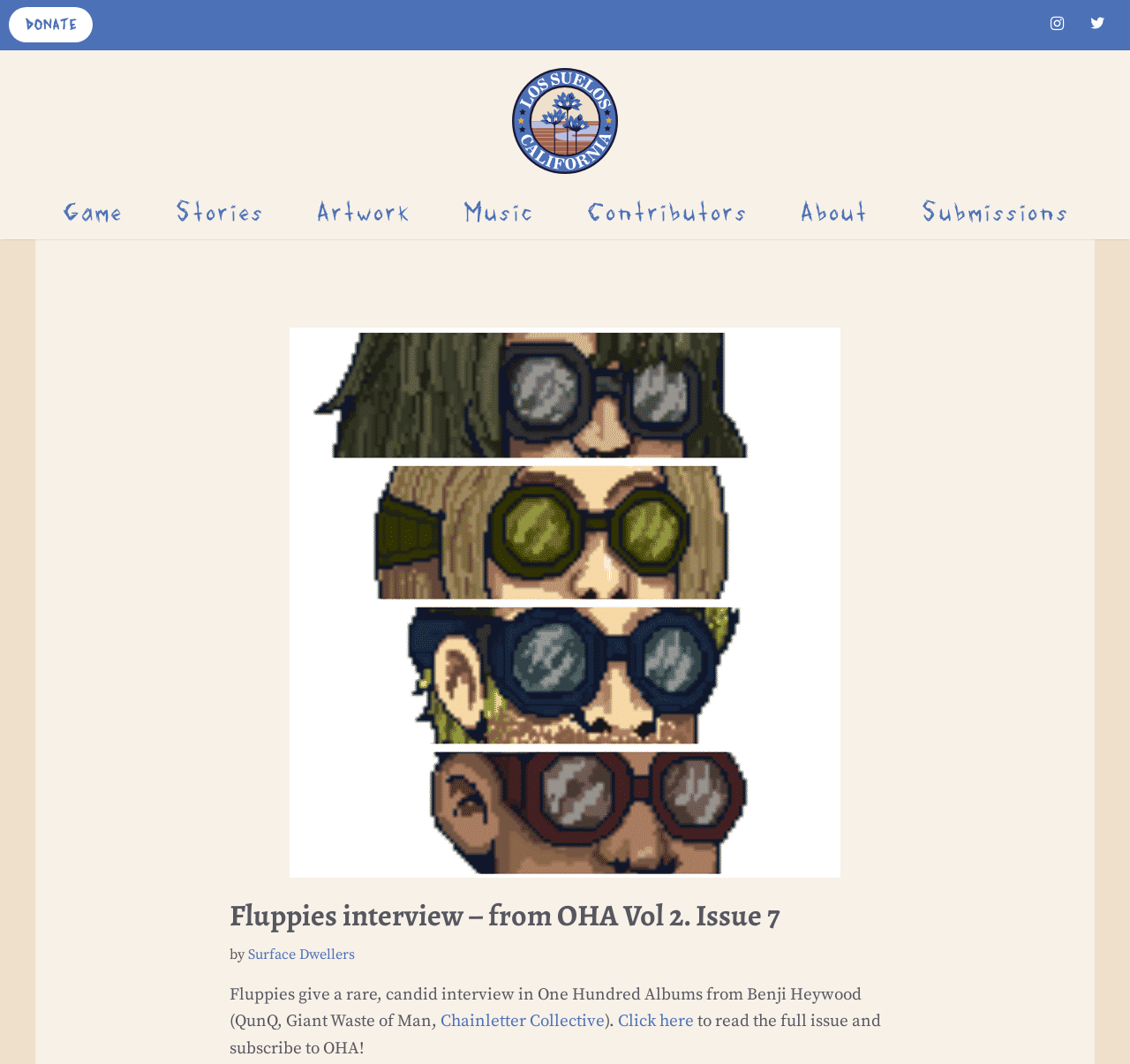What is the name of the contributor mentioned?
Provide a fully detailed and comprehensive answer to the question.

The question is asking about the name of the contributor mentioned in the article. By reading the text, we can find the answer in the sentence 'Fluppies give a rare, candid interview in One Hundred Albums from Benji Heywood (QunQ, Giant Waste of Man,' which indicates that the contributor being referred to is Benji Heywood.